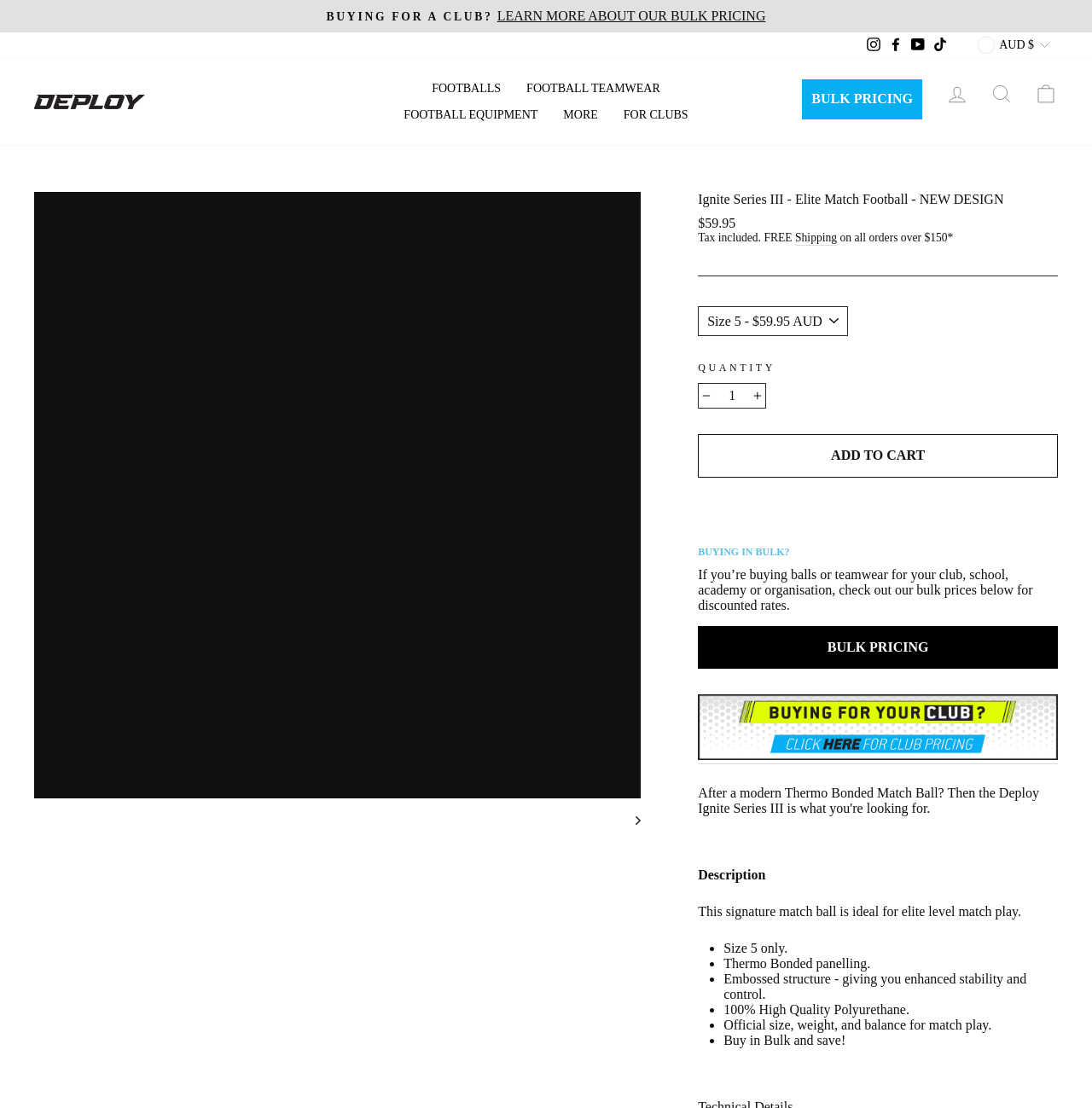Show the bounding box coordinates of the region that should be clicked to follow the instruction: "Add the football to the cart."

[0.639, 0.392, 0.969, 0.431]